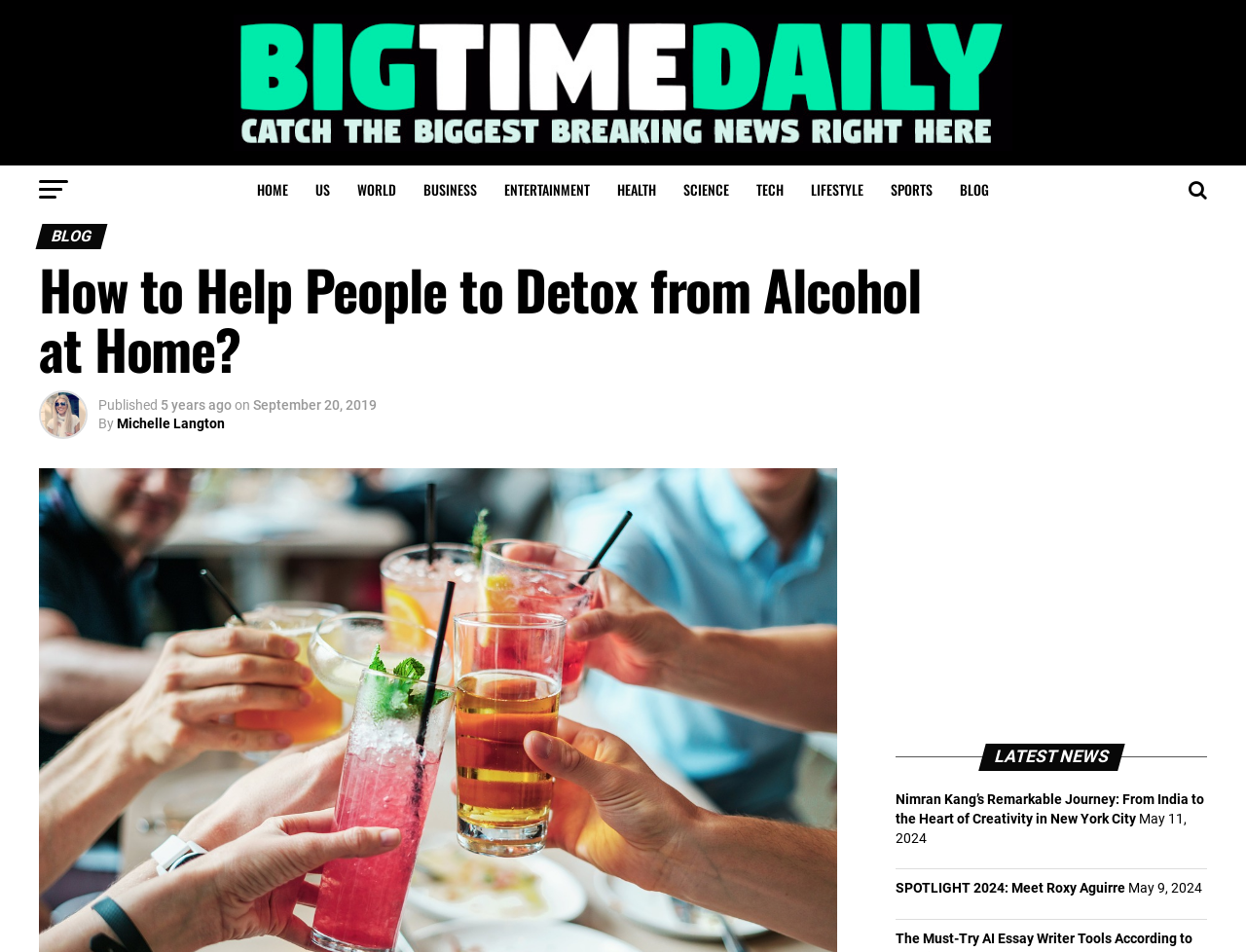What is the category of the blog post?
Utilize the information in the image to give a detailed answer to the question.

I determined the category of the blog post by looking at the navigation links at the top of the webpage, which include 'HOME', 'US', 'WORLD', 'BUSINESS', 'ENTERTAINMENT', 'HEALTH', 'SCIENCE', 'TECH', 'LIFESTYLE', and 'SPORTS'. The blog post title 'How to Help People to Detox from Alcohol at Home?' is related to health, so the category is 'HEALTH'.